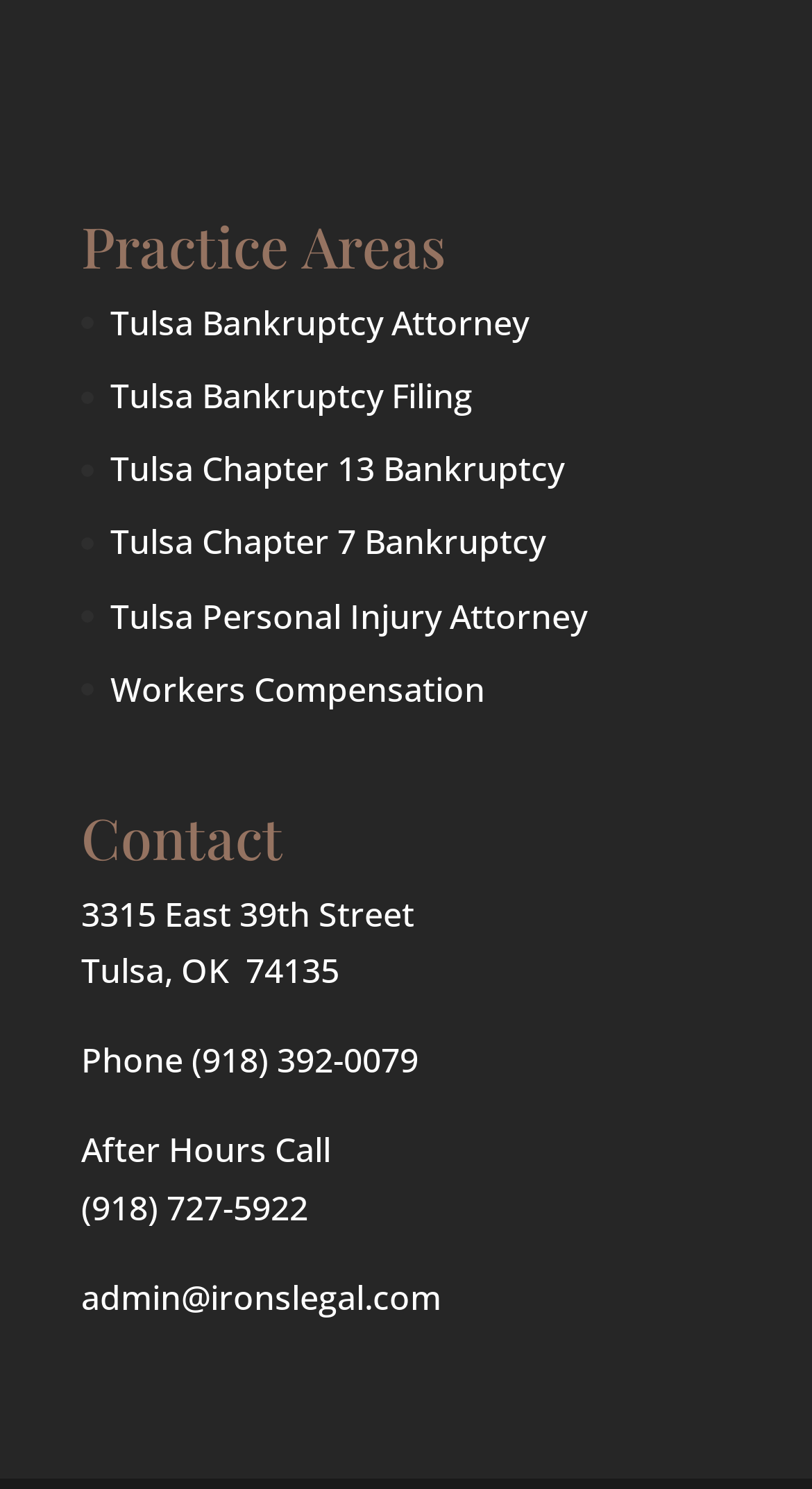Provide the bounding box for the UI element matching this description: "admin@ironslegal.com".

[0.1, 0.856, 0.544, 0.886]